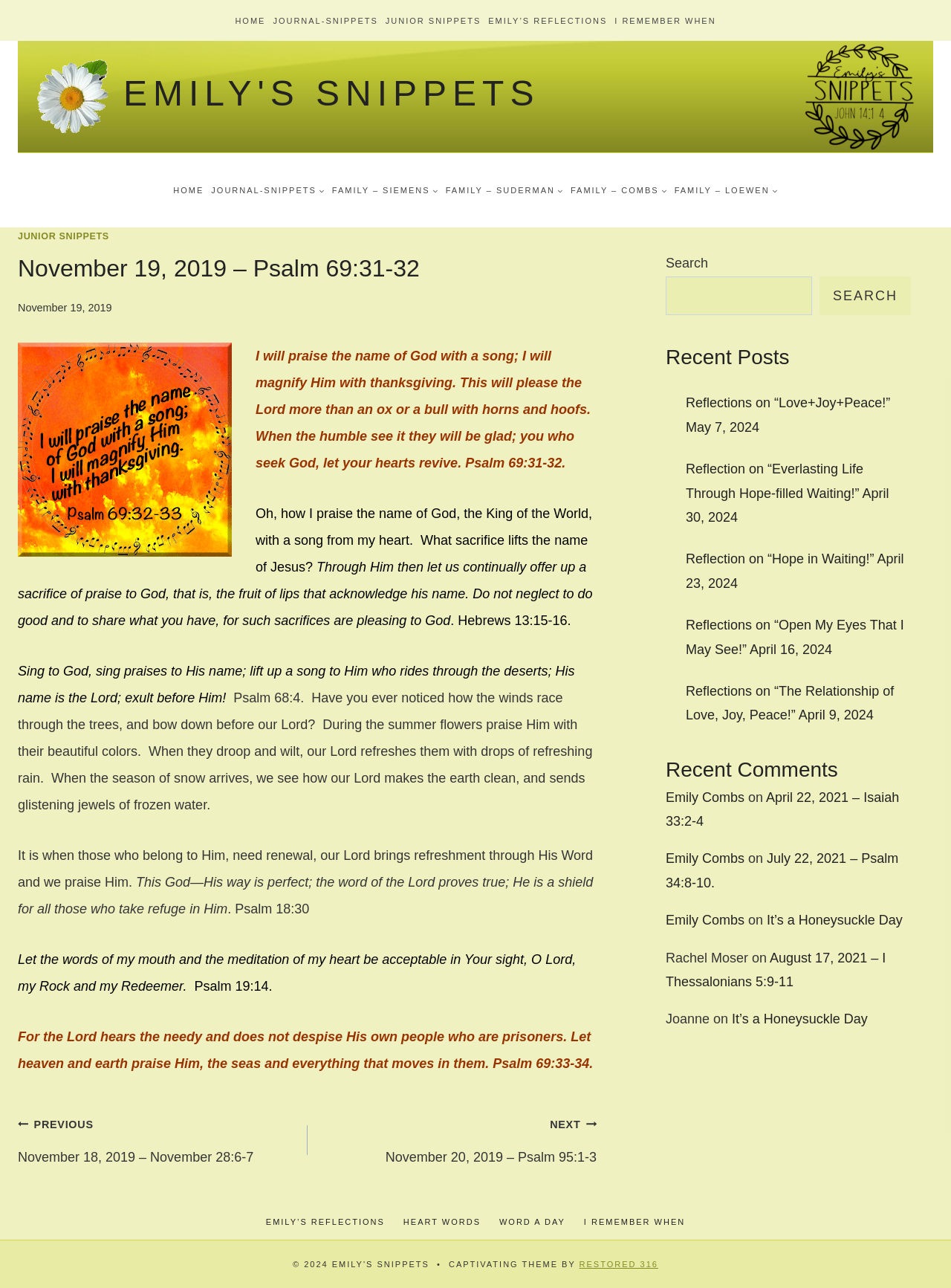Please determine the bounding box coordinates of the section I need to click to accomplish this instruction: "Read the blog post about Teacher Tuesday".

None